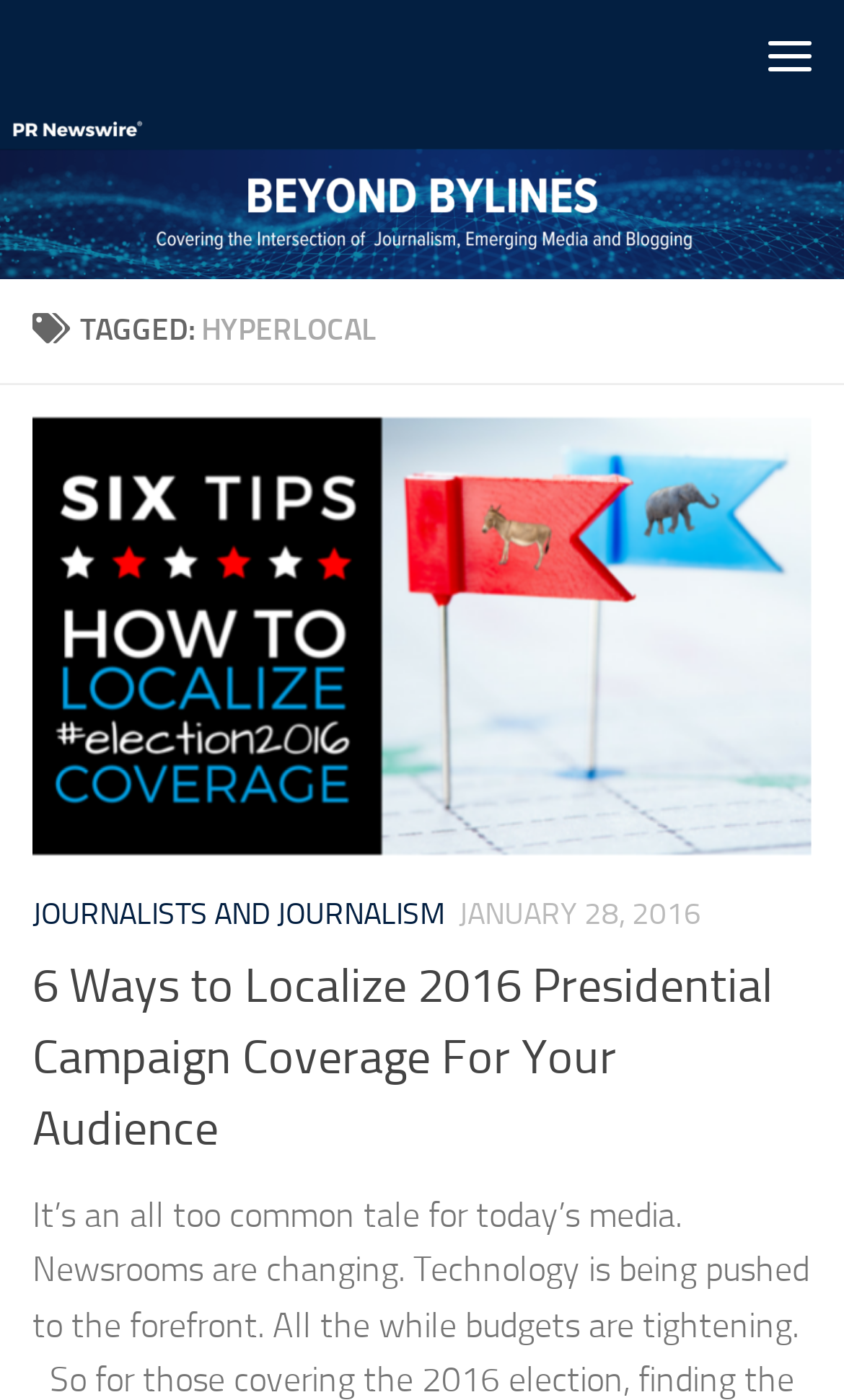Please determine the bounding box coordinates for the UI element described as: "alt="ELECTION 2016 NEWS COVERAGE"".

[0.038, 0.298, 0.962, 0.611]